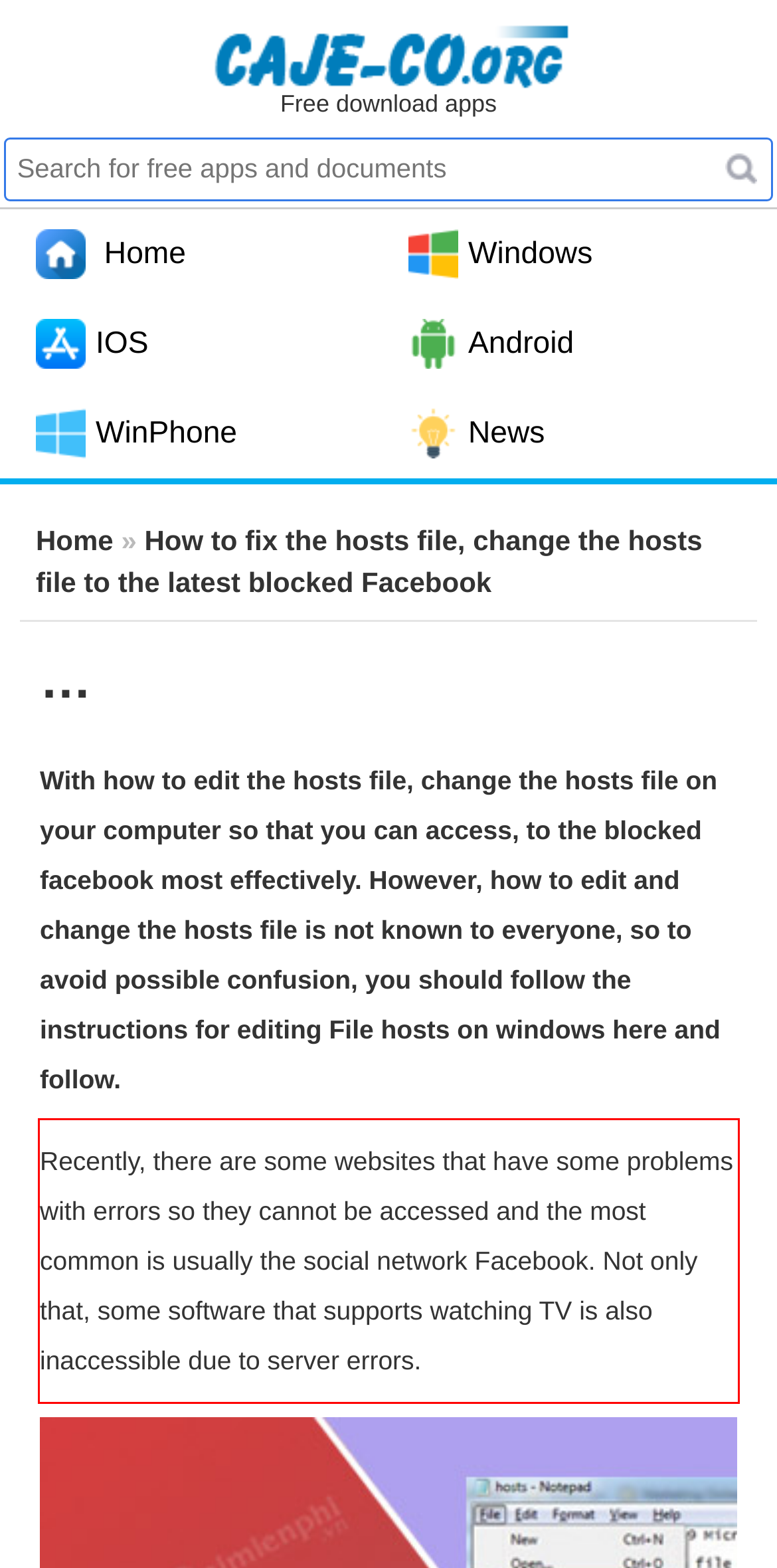Review the screenshot of the webpage and recognize the text inside the red rectangle bounding box. Provide the extracted text content.

Recently, there are some websites that have some problems with errors so they cannot be accessed and the most common is usually the social network Facebook. Not only that, some software that supports watching TV is also inaccessible due to server errors.